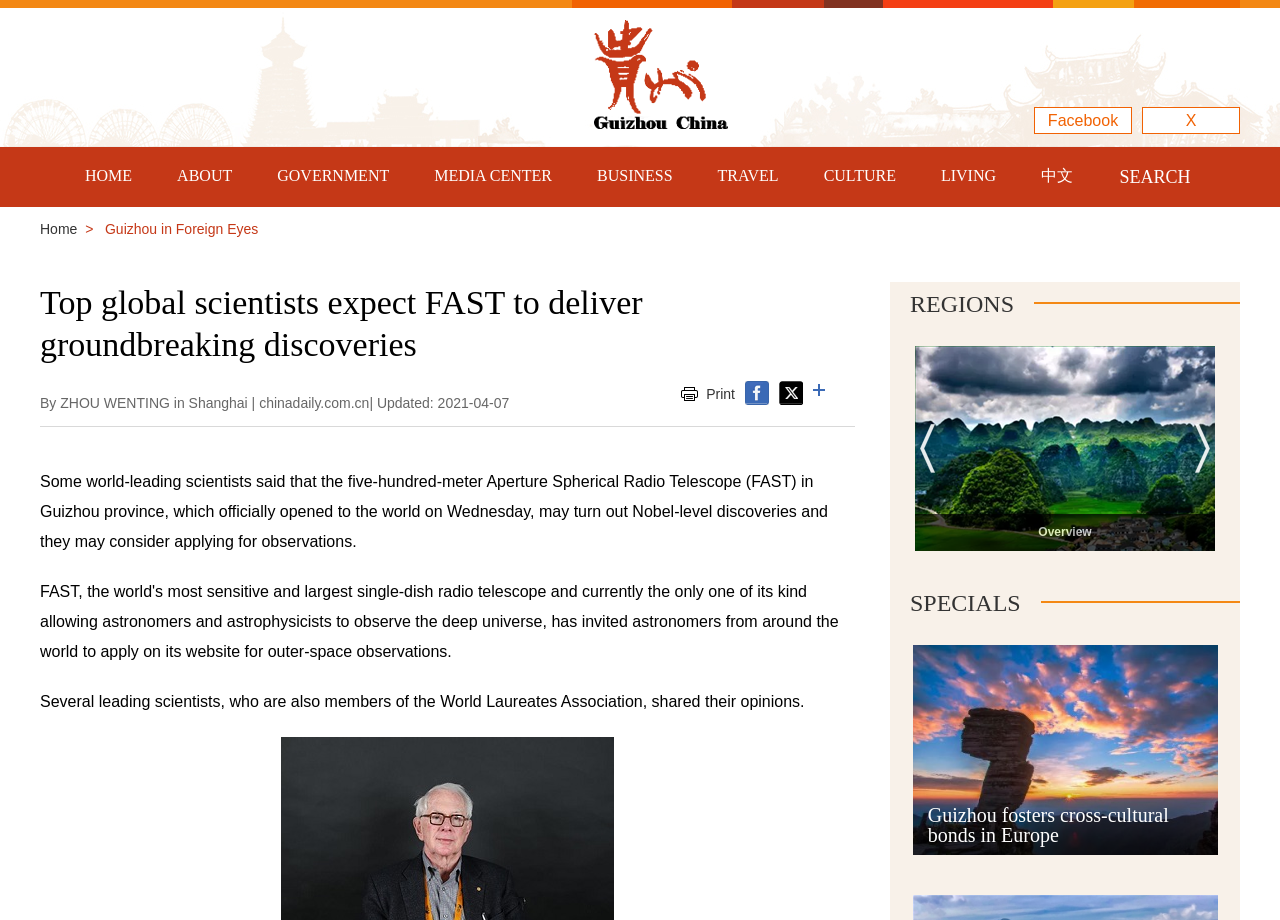What is the language of the link at the top right corner?
Based on the screenshot, answer the question with a single word or phrase.

Chinese